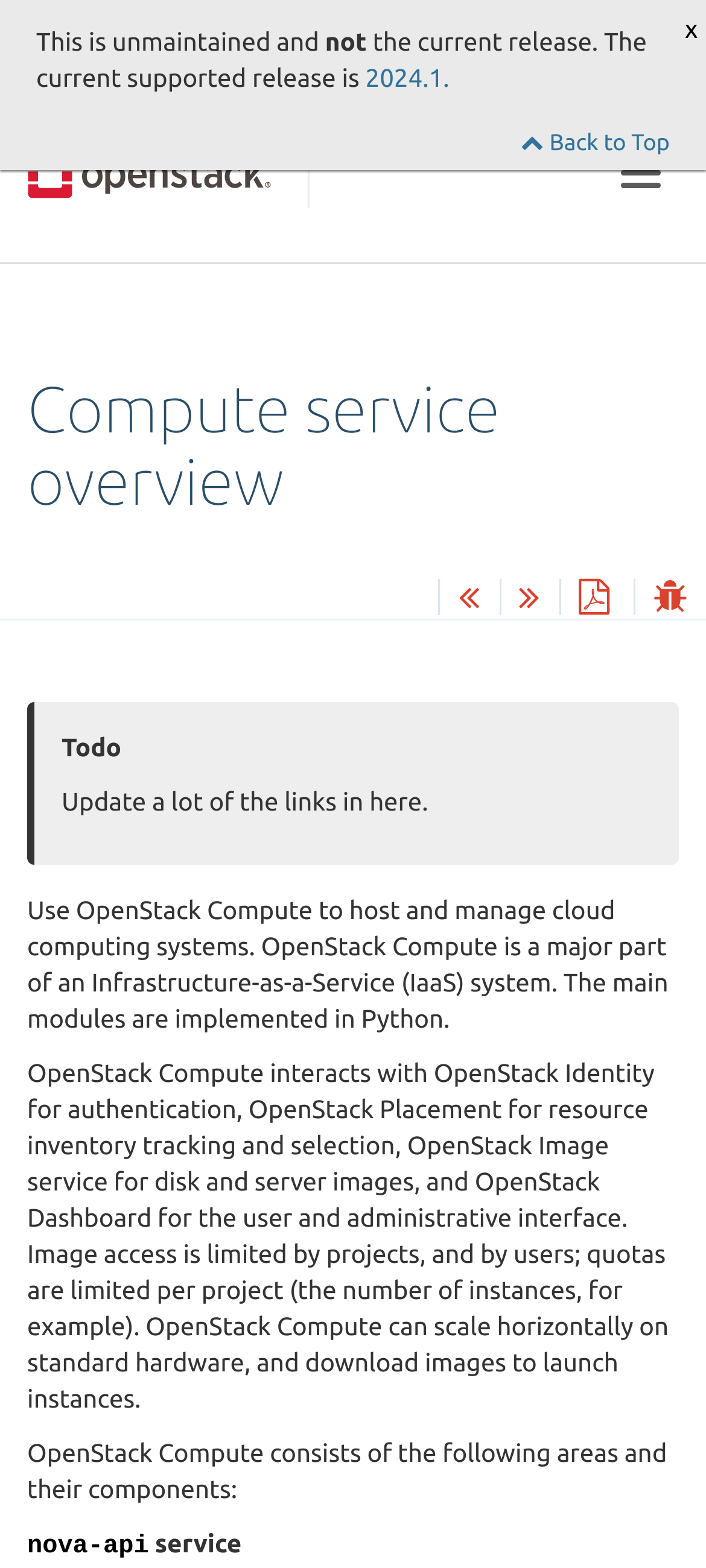Provide the bounding box coordinates of the HTML element described by the text: "title="Download the manuals as PDF"".

[0.792, 0.374, 0.889, 0.393]